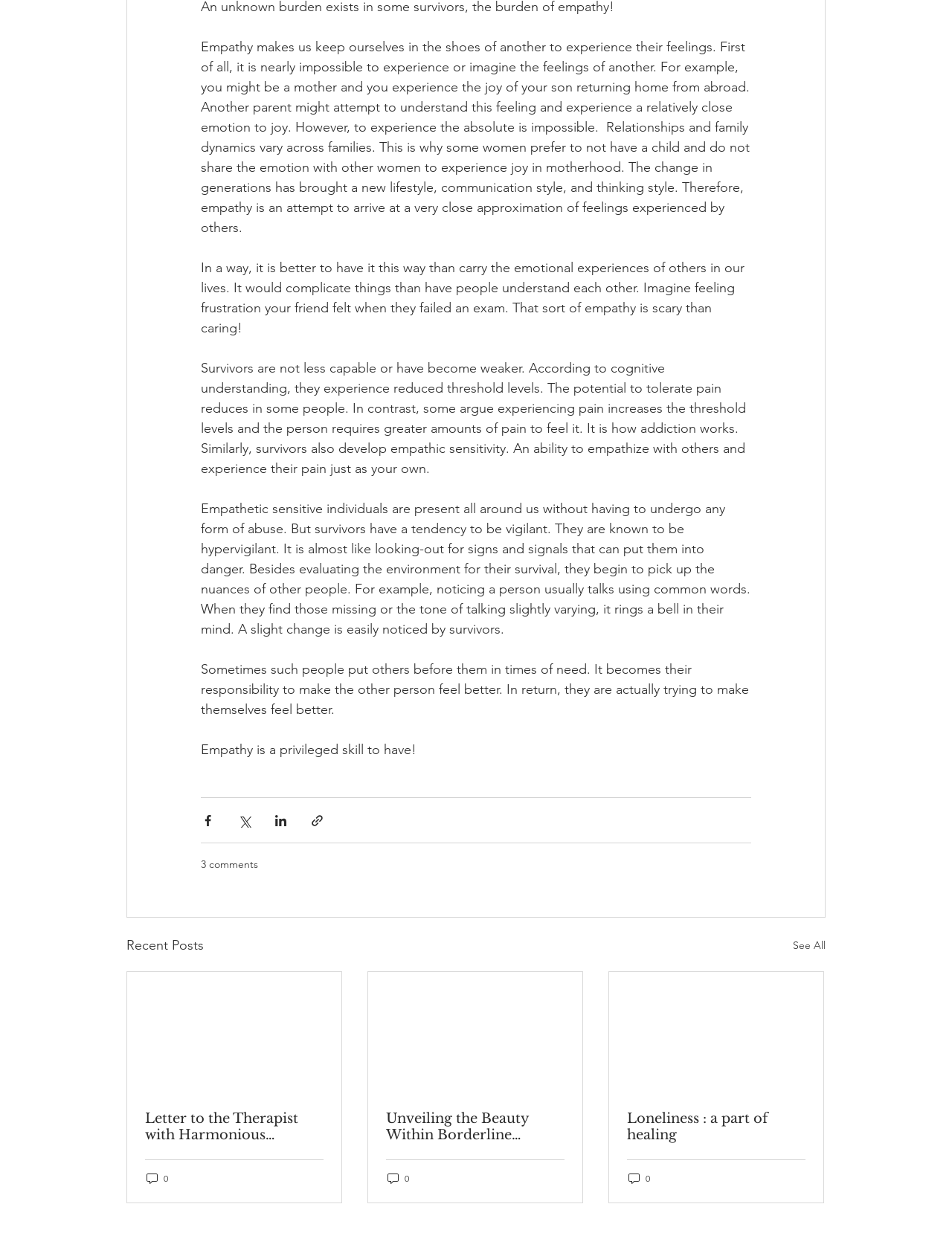Using the provided description: "0", find the bounding box coordinates of the corresponding UI element. The output should be four float numbers between 0 and 1, in the format [left, top, right, bottom].

[0.152, 0.95, 0.178, 0.961]